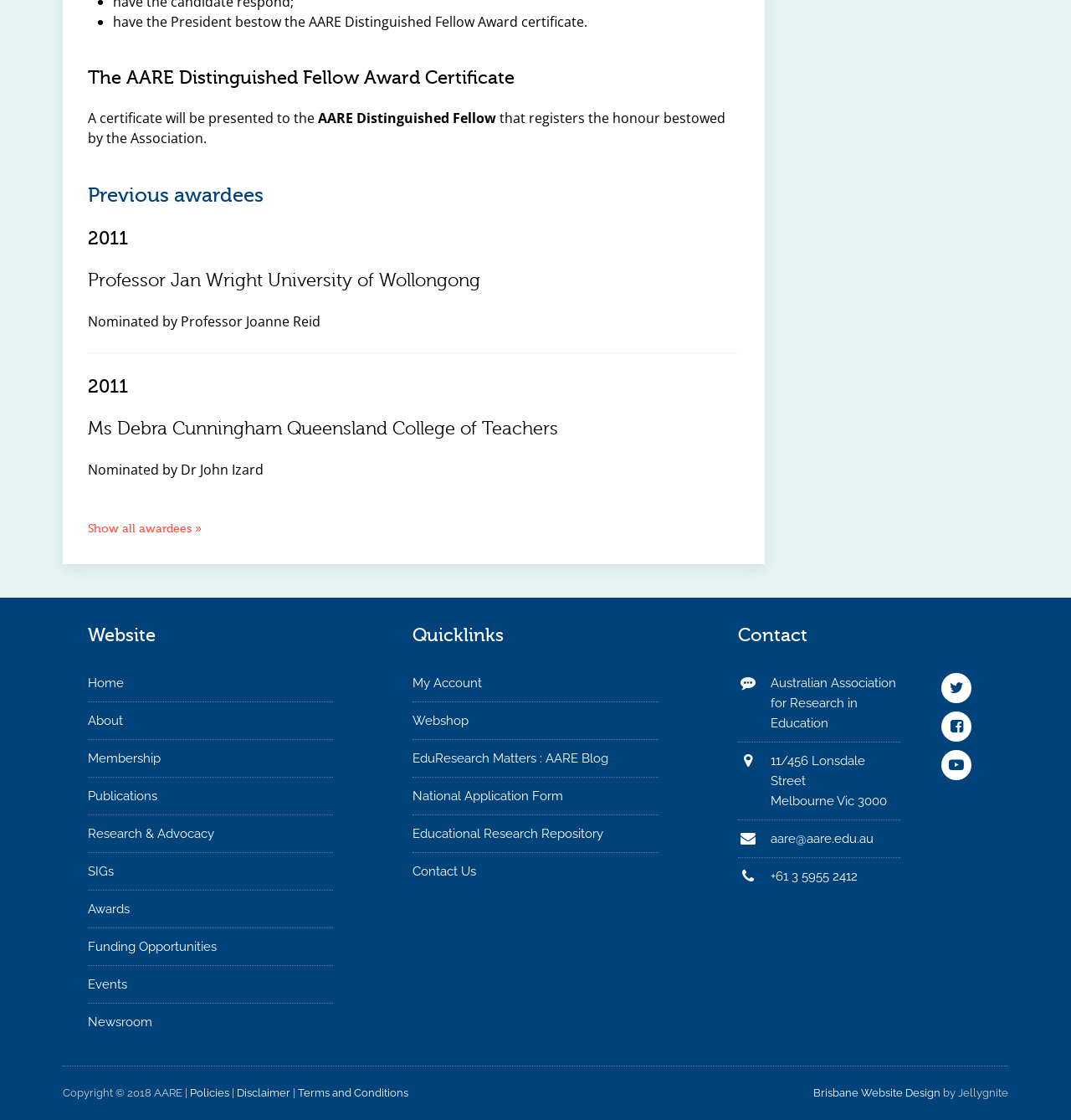Could you find the bounding box coordinates of the clickable area to complete this instruction: "View the 'Awards' page"?

[0.082, 0.795, 0.311, 0.828]